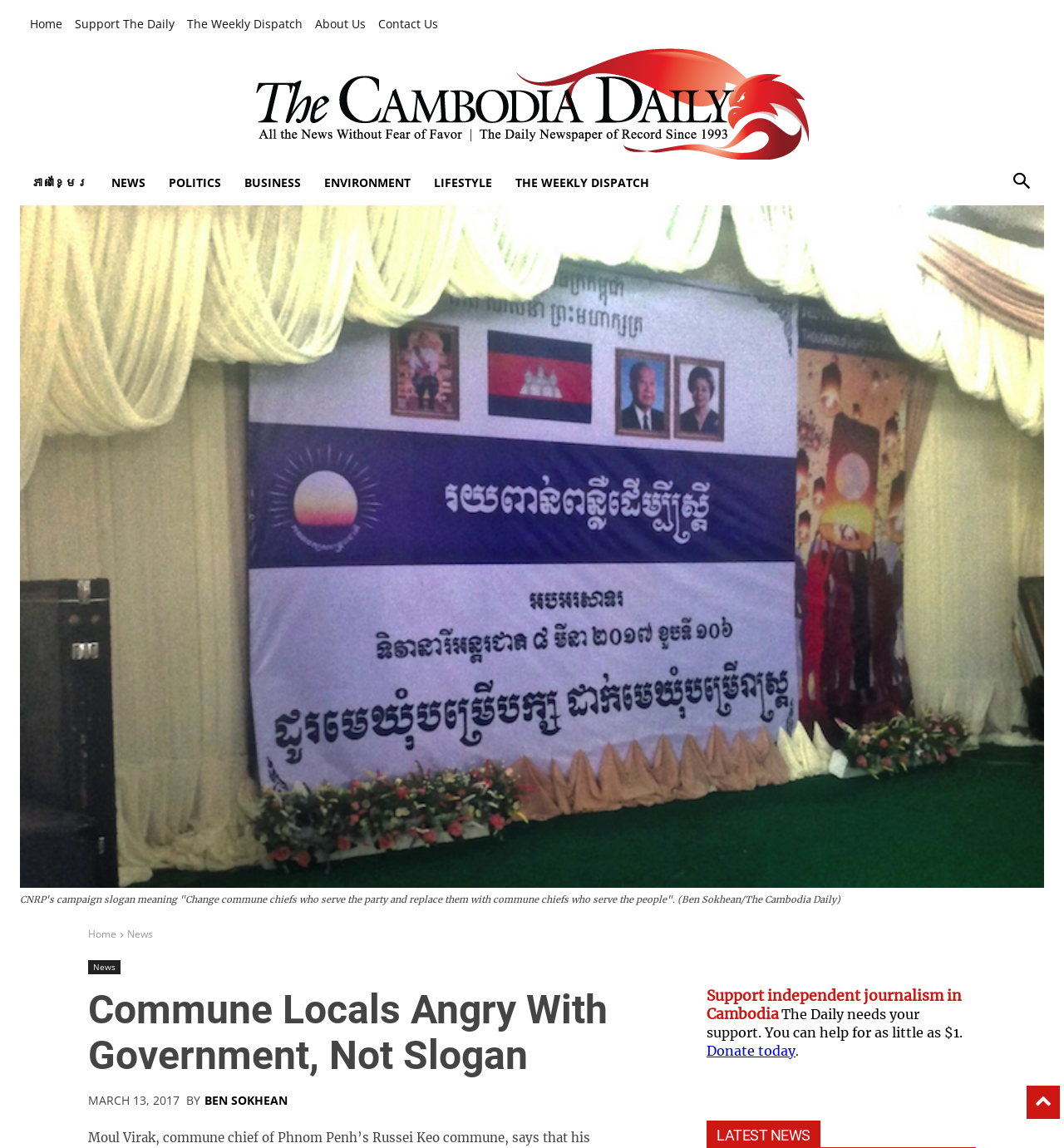Carefully observe the image and respond to the question with a detailed answer:
What is the purpose of the button at the top-right corner?

I found the answer by looking at the button located at the top-right corner of the webpage, which has an 'X' symbol and is used to close something, likely a popup or a dialog box.